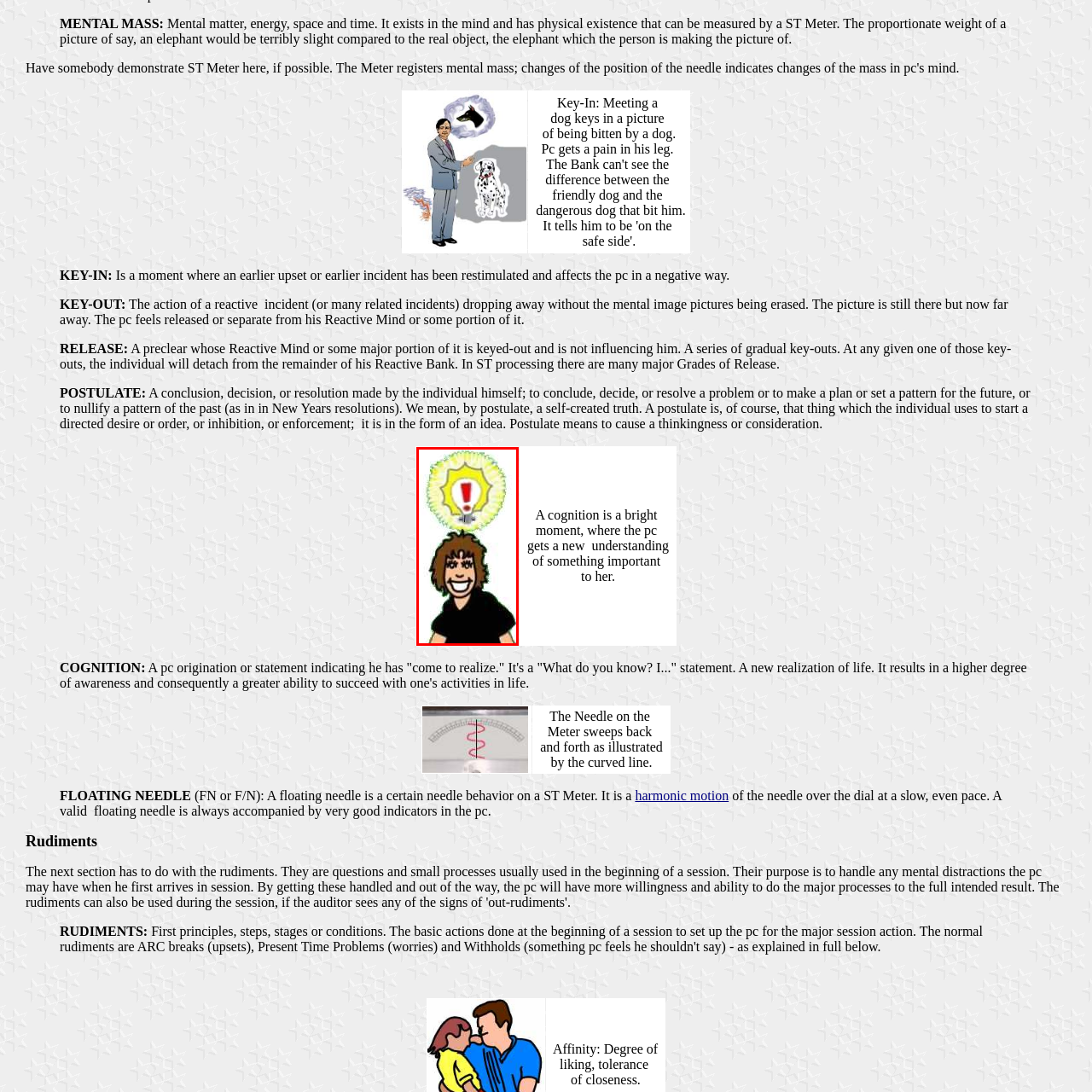What does the glowing light bulb symbolize?
Look closely at the image highlighted by the red bounding box and give a comprehensive answer to the question.

The caption explains that the glowing light bulb surrounded by a bright, sunburst design represents a 'light bulb moment', where an individual gains clarity or a novel perspective on a situation, symbolizing a sudden insight or new understanding.